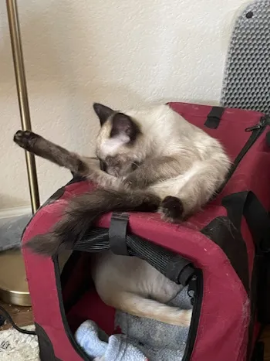How many furry companions are visible in the scene?
Refer to the image and provide a concise answer in one word or phrase.

two